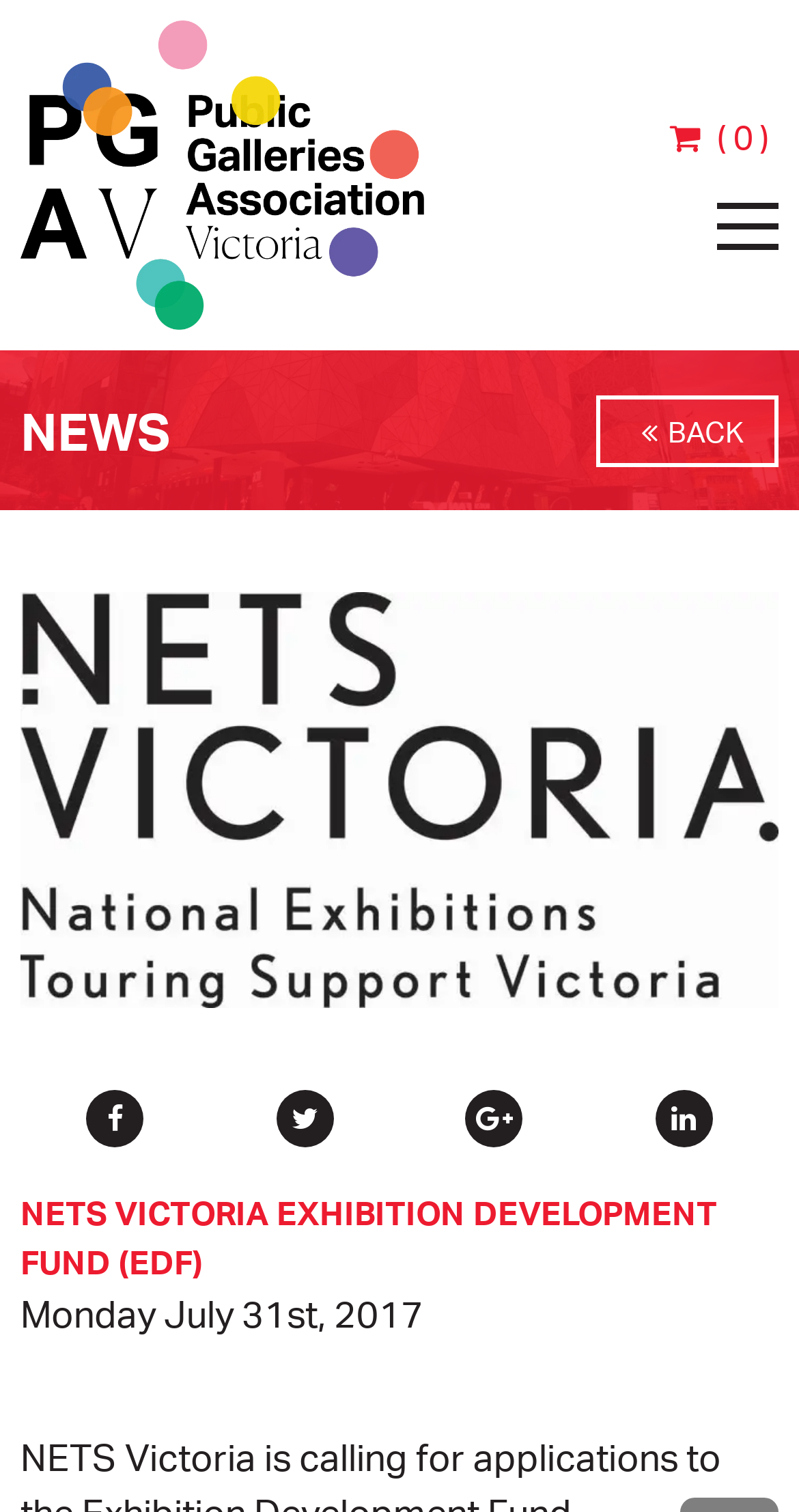Give a one-word or phrase response to the following question: How many social media links are there?

4